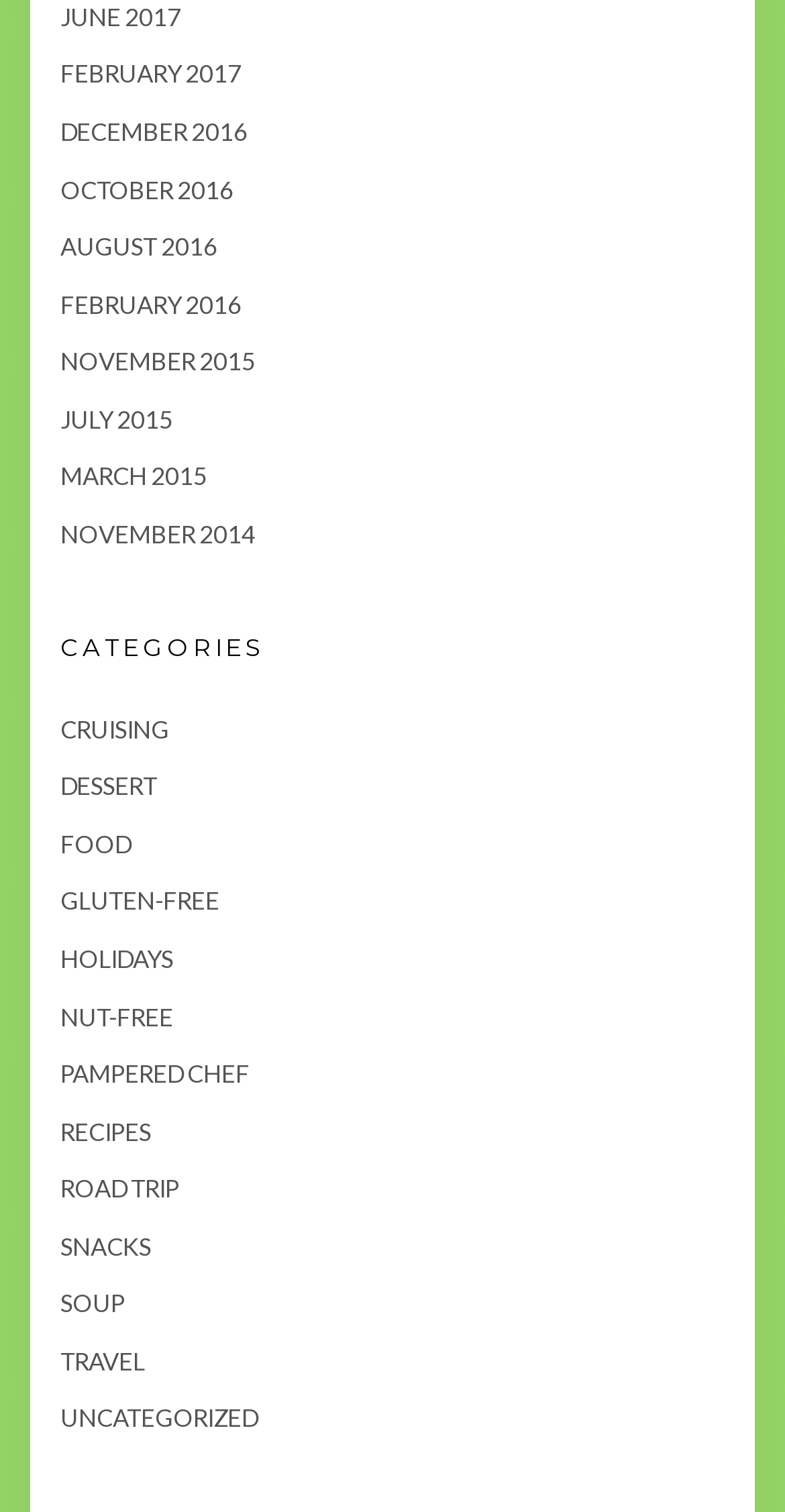What is the earliest month listed?
Refer to the image and provide a detailed answer to the question.

I looked at the list of links at the top of the page and found the earliest month listed, which is November 2014.